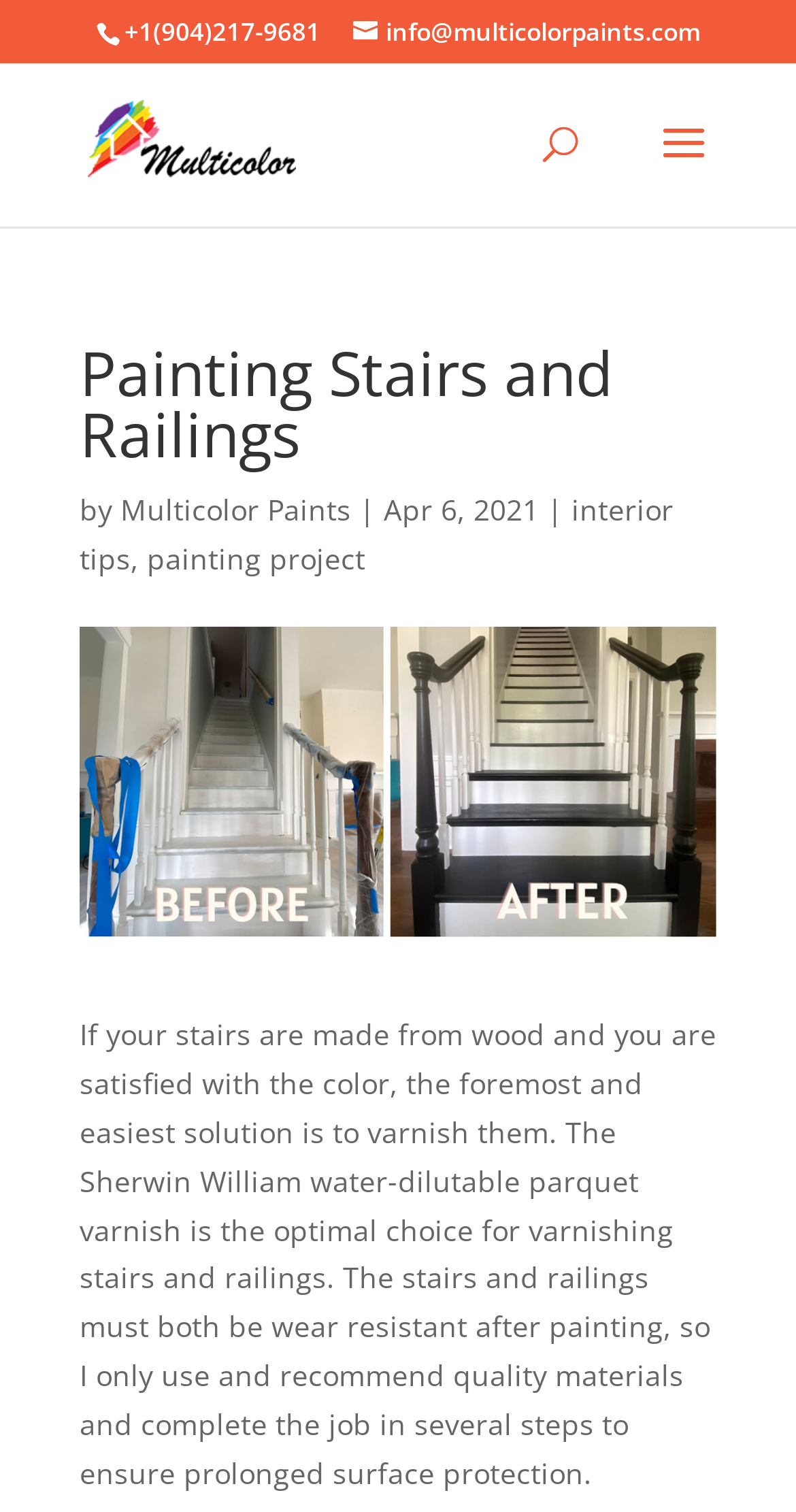Give a one-word or short phrase answer to the question: 
What is the email address to contact?

info@multicolorpaints.com